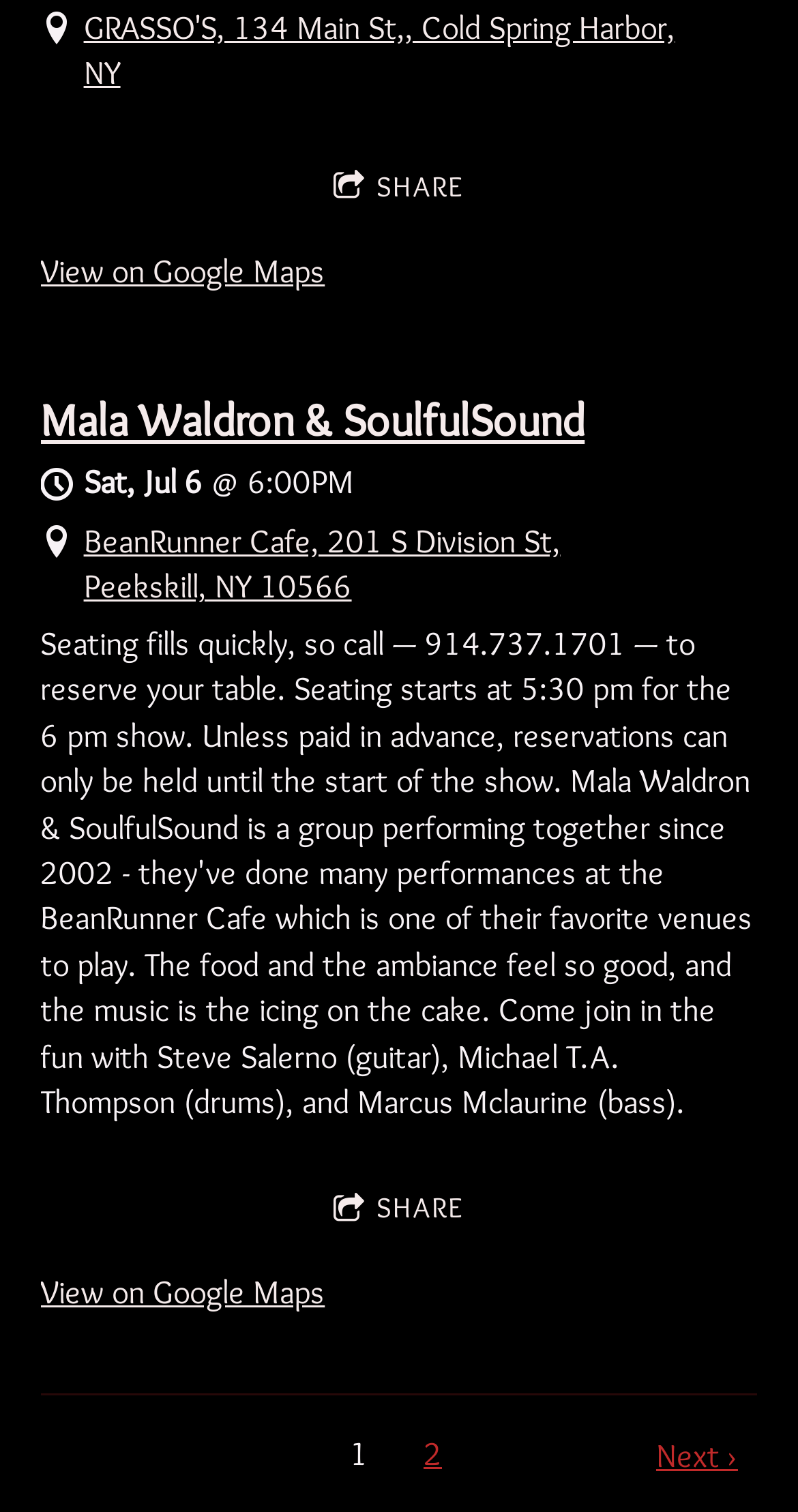Provide your answer to the question using just one word or phrase: What is the location of the event?

BeanRunner Cafe, 201 S Division St, Peekskill, NY 10566